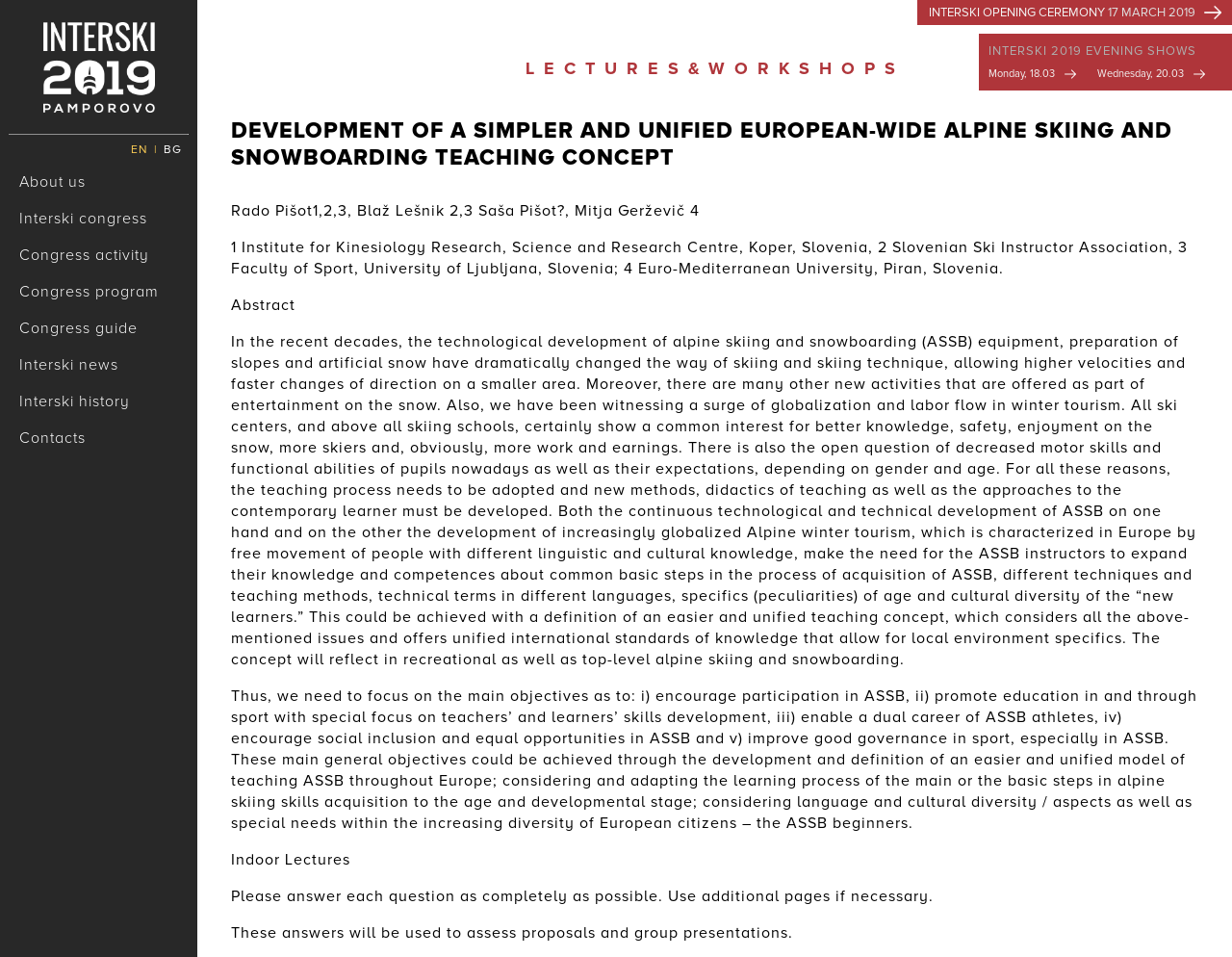Locate the bounding box coordinates of the area to click to fulfill this instruction: "Read the 'Abstract' section". The bounding box should be presented as four float numbers between 0 and 1, in the order [left, top, right, bottom].

[0.188, 0.309, 0.24, 0.329]